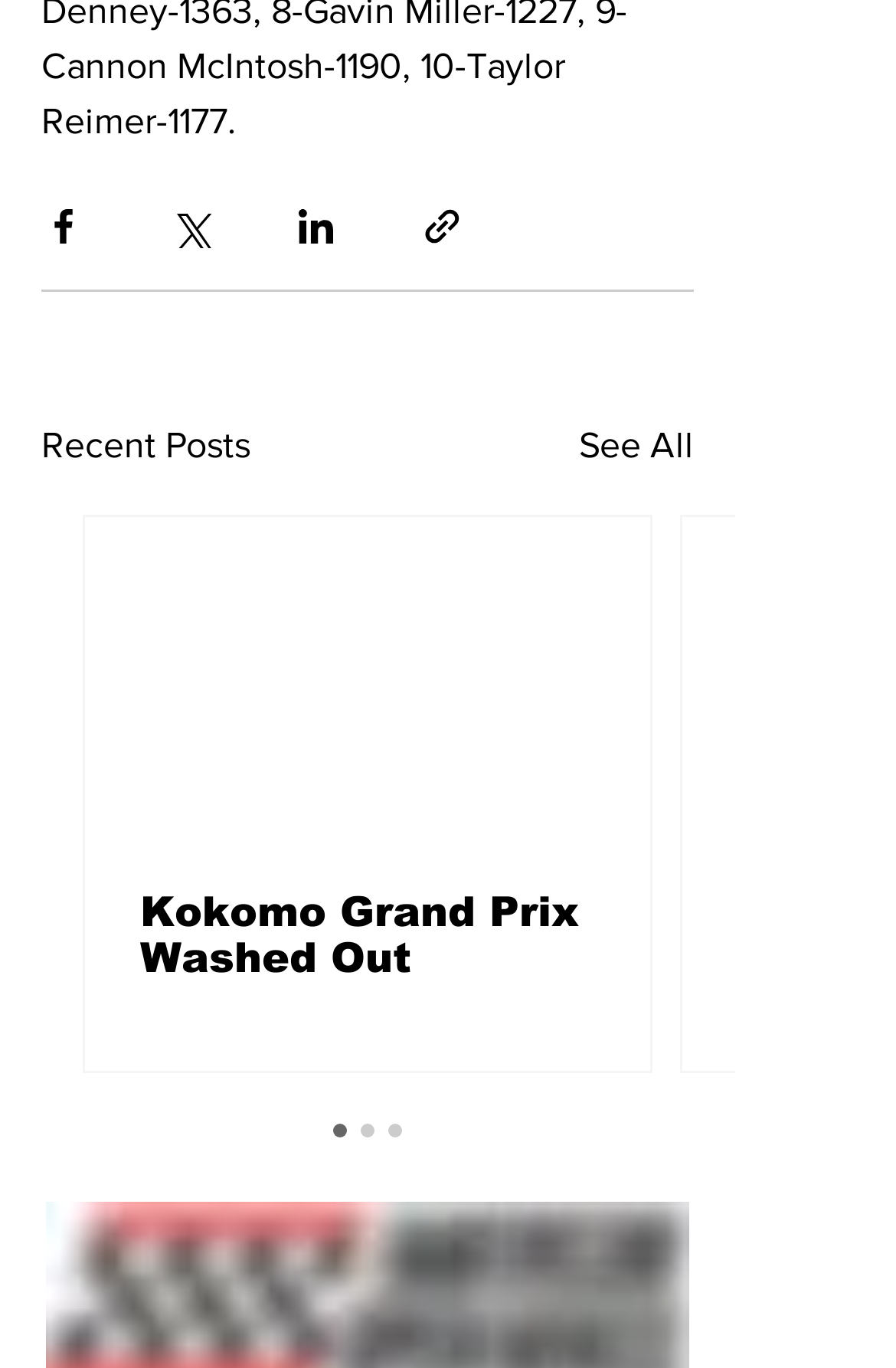Could you provide the bounding box coordinates for the portion of the screen to click to complete this instruction: "Share via Facebook"?

[0.046, 0.149, 0.095, 0.181]